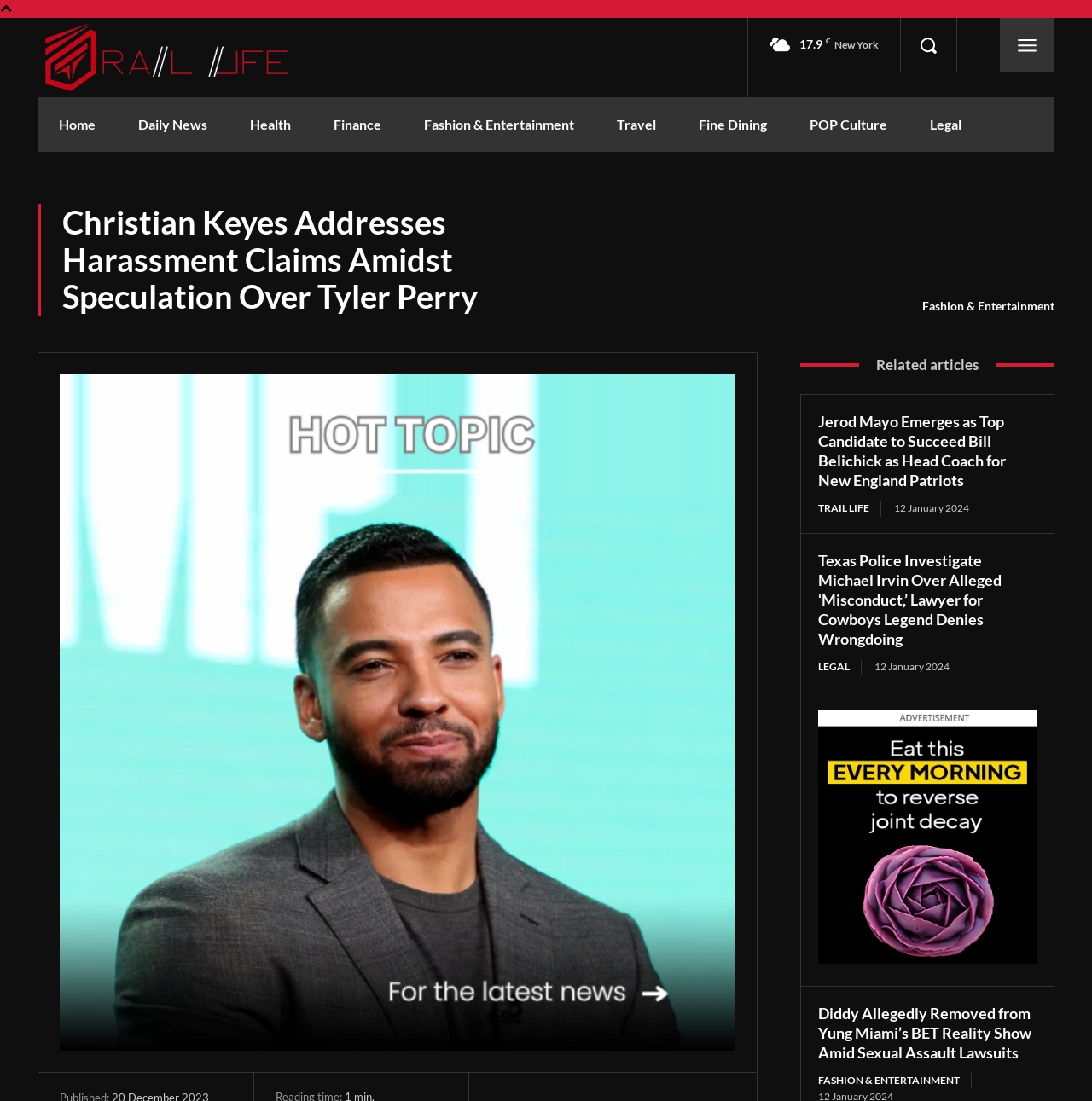Provide the bounding box coordinates of the HTML element this sentence describes: "Legal". The bounding box coordinates consist of four float numbers between 0 and 1, i.e., [left, top, right, bottom].

[0.832, 0.088, 0.9, 0.138]